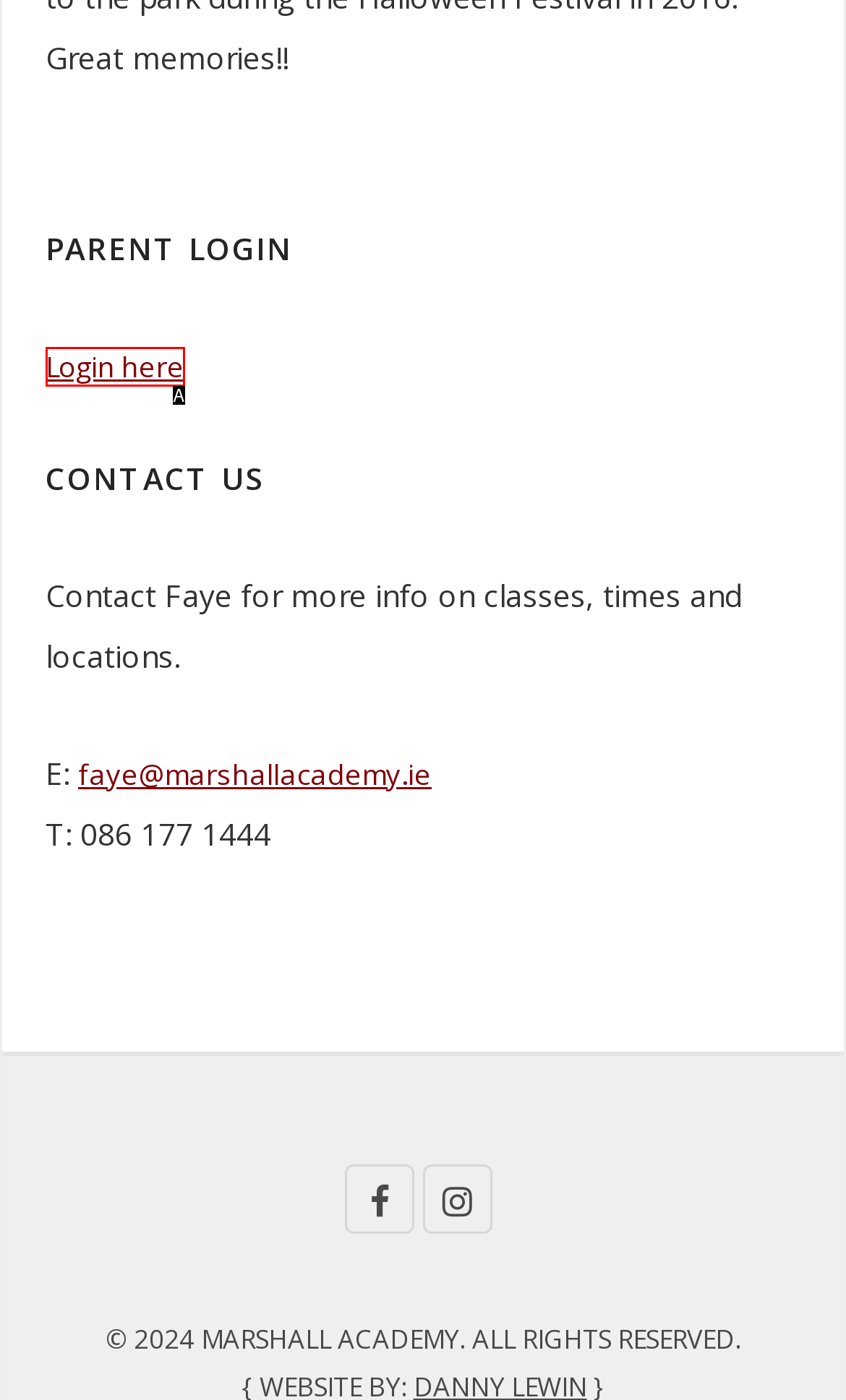Choose the HTML element that matches the description: Login here
Reply with the letter of the correct option from the given choices.

A